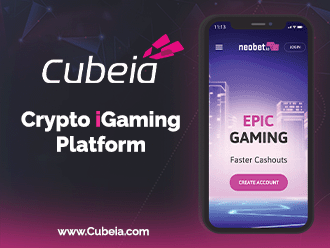What is the primary color of the gradient background?
From the image, respond with a single word or phrase.

Deep purple